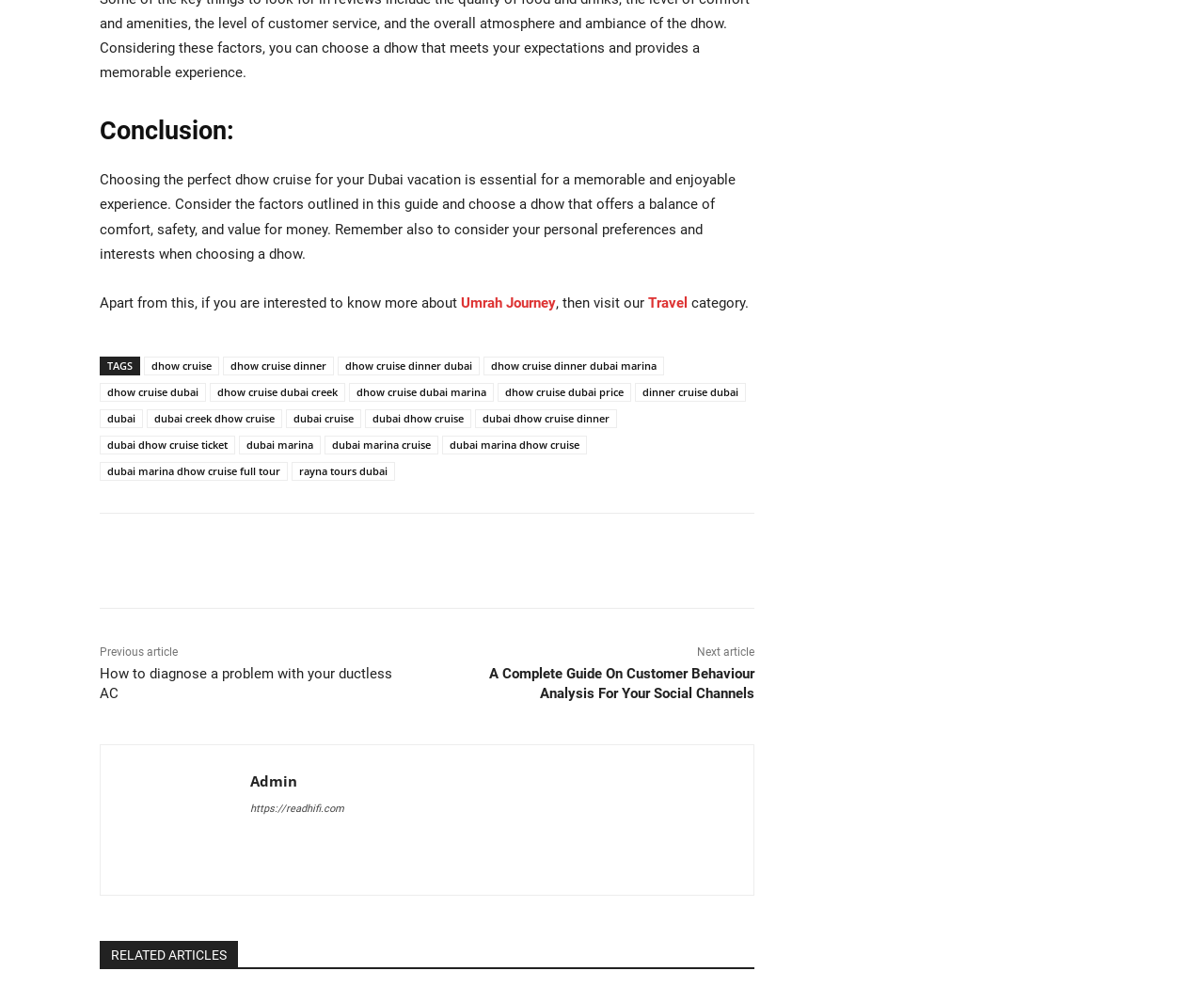Can you specify the bounding box coordinates for the region that should be clicked to fulfill this instruction: "Click on the 'Share' button".

[0.122, 0.561, 0.147, 0.576]